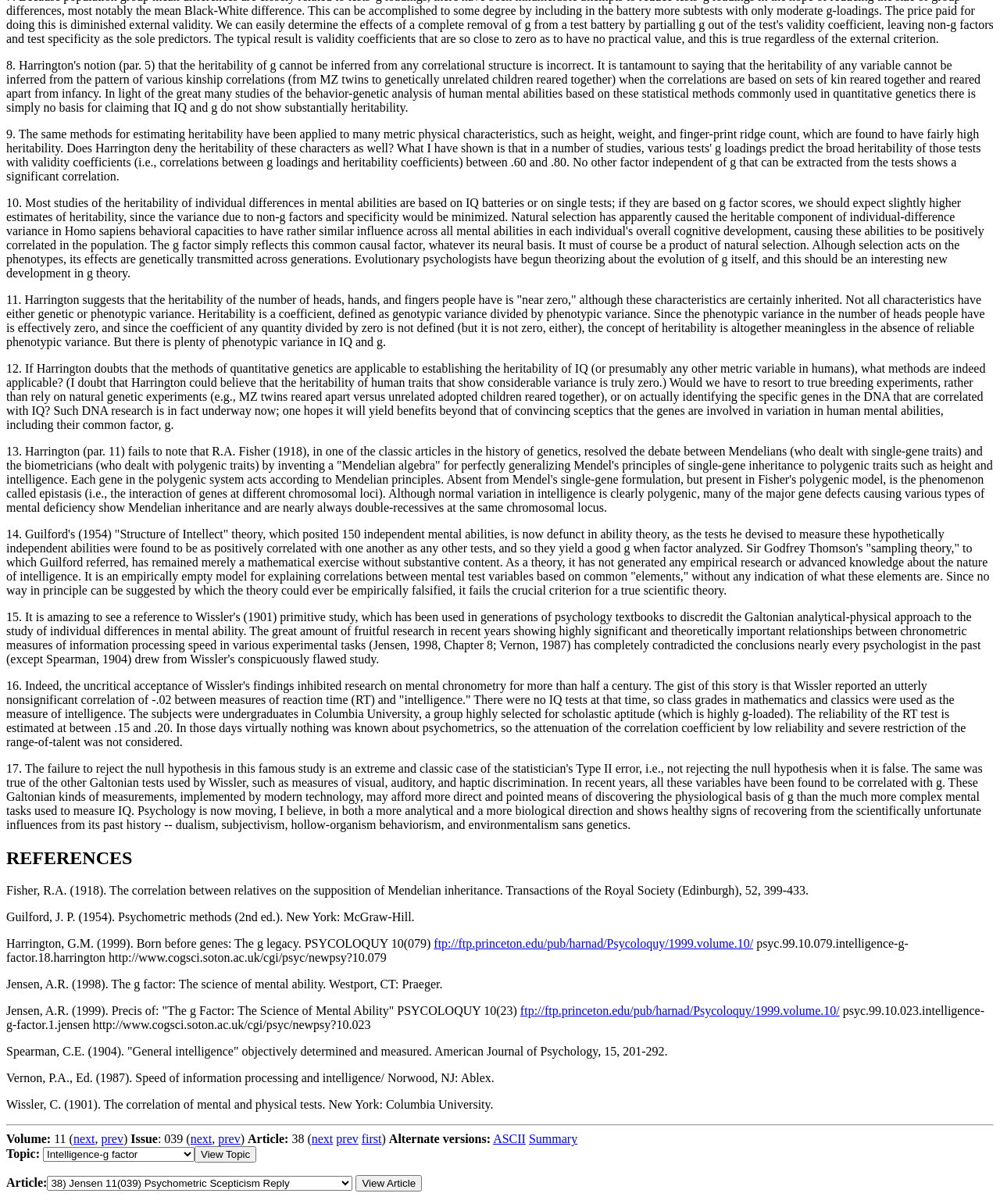From the webpage screenshot, predict the bounding box of the UI element that matches this description: "prev".

[0.101, 0.941, 0.123, 0.952]